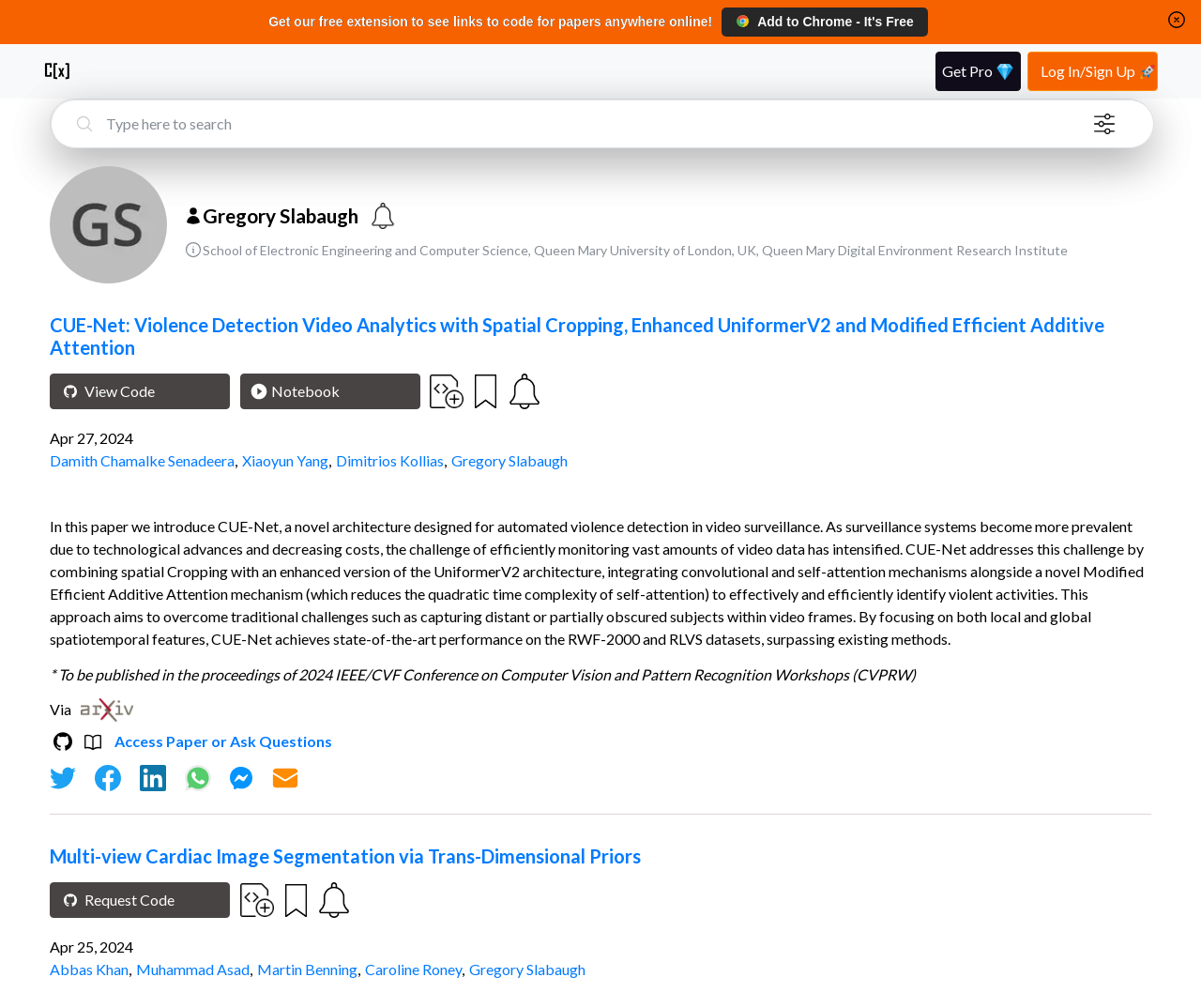Provide the bounding box coordinates of the HTML element described by the text: "title="Bookmark this paper"". The coordinates should be in the format [left, top, right, bottom] with values between 0 and 1.

[0.234, 0.873, 0.255, 0.913]